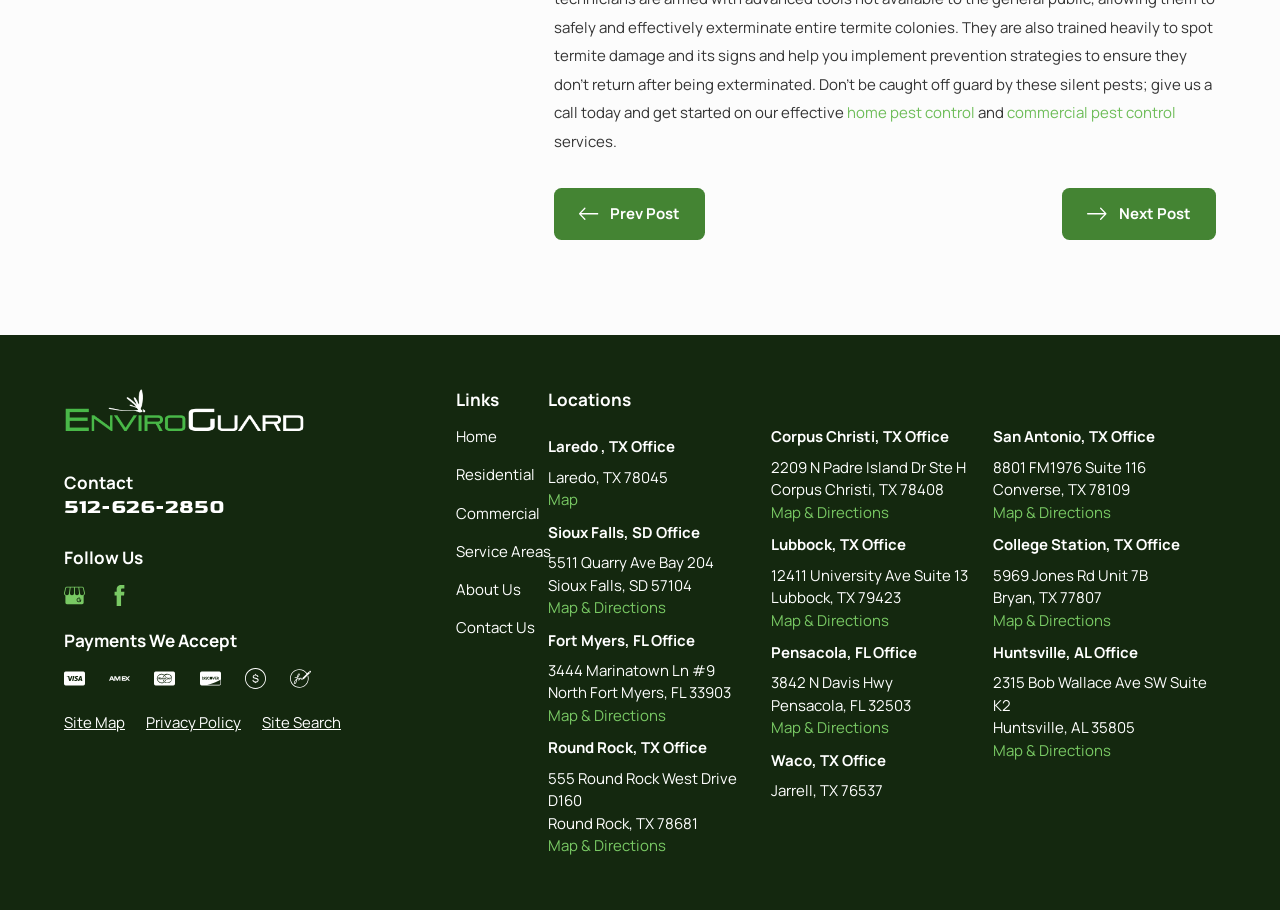Identify the bounding box coordinates for the UI element described as follows: "Map & Directions". Ensure the coordinates are four float numbers between 0 and 1, formatted as [left, top, right, bottom].

[0.602, 0.67, 0.694, 0.693]